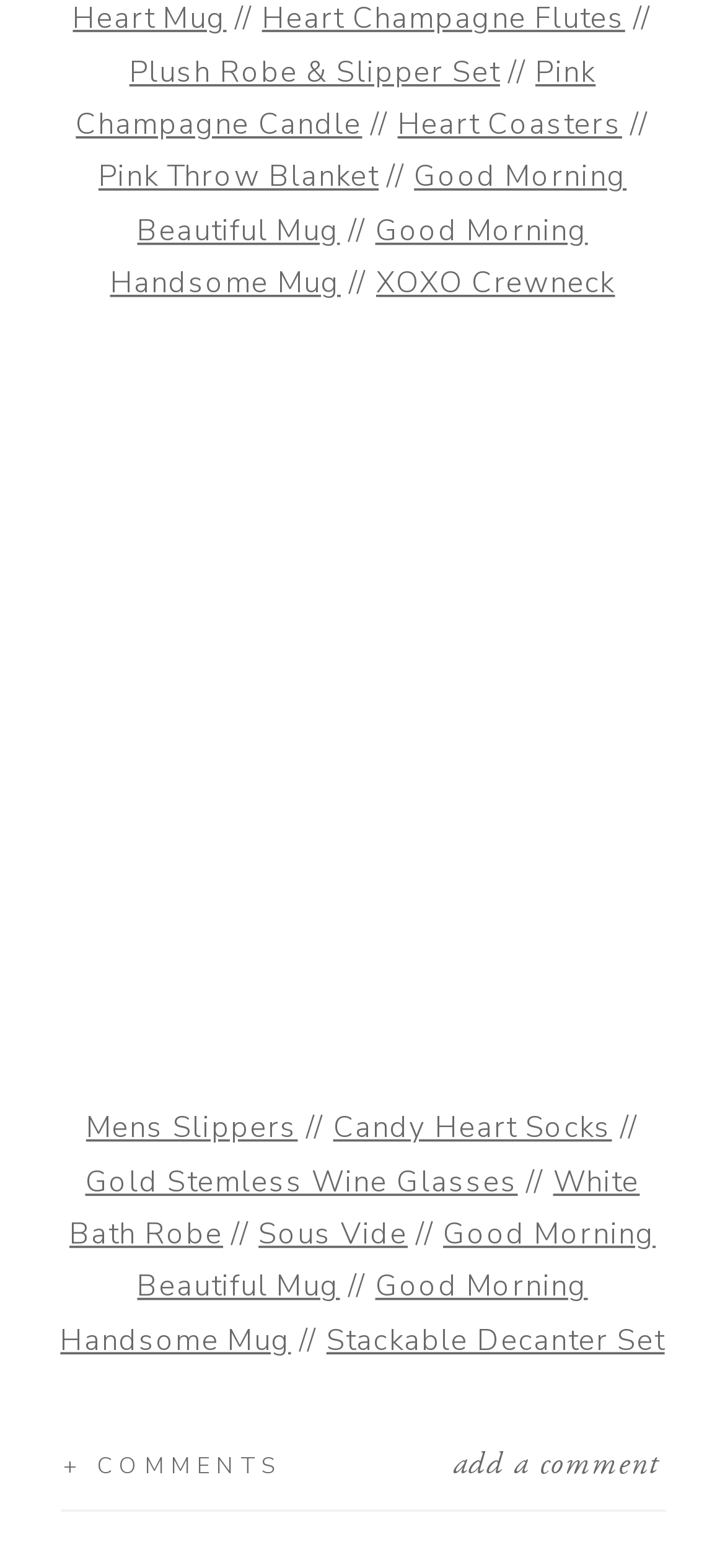What is the topmost product link on this page?
Based on the image, give a concise answer in the form of a single word or short phrase.

Plush Robe & Slipper Set